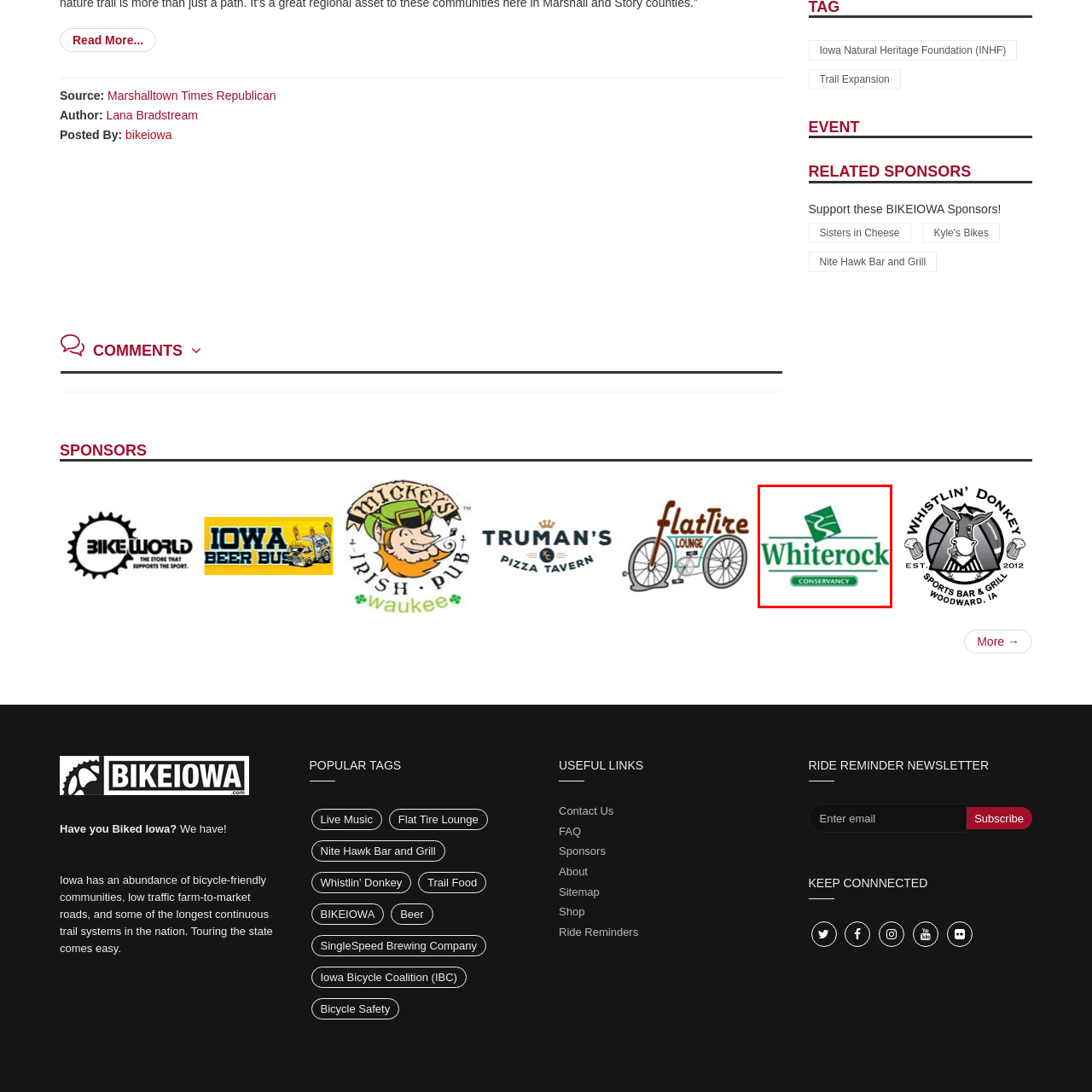What is represented within the square in the logo?  
Analyze the image surrounded by the red box and deliver a detailed answer based on the visual elements depicted in the image.

The caption describes the logo as including a 'stylized representation of a winding river within a square', which suggests that the winding river is the element represented within the square.